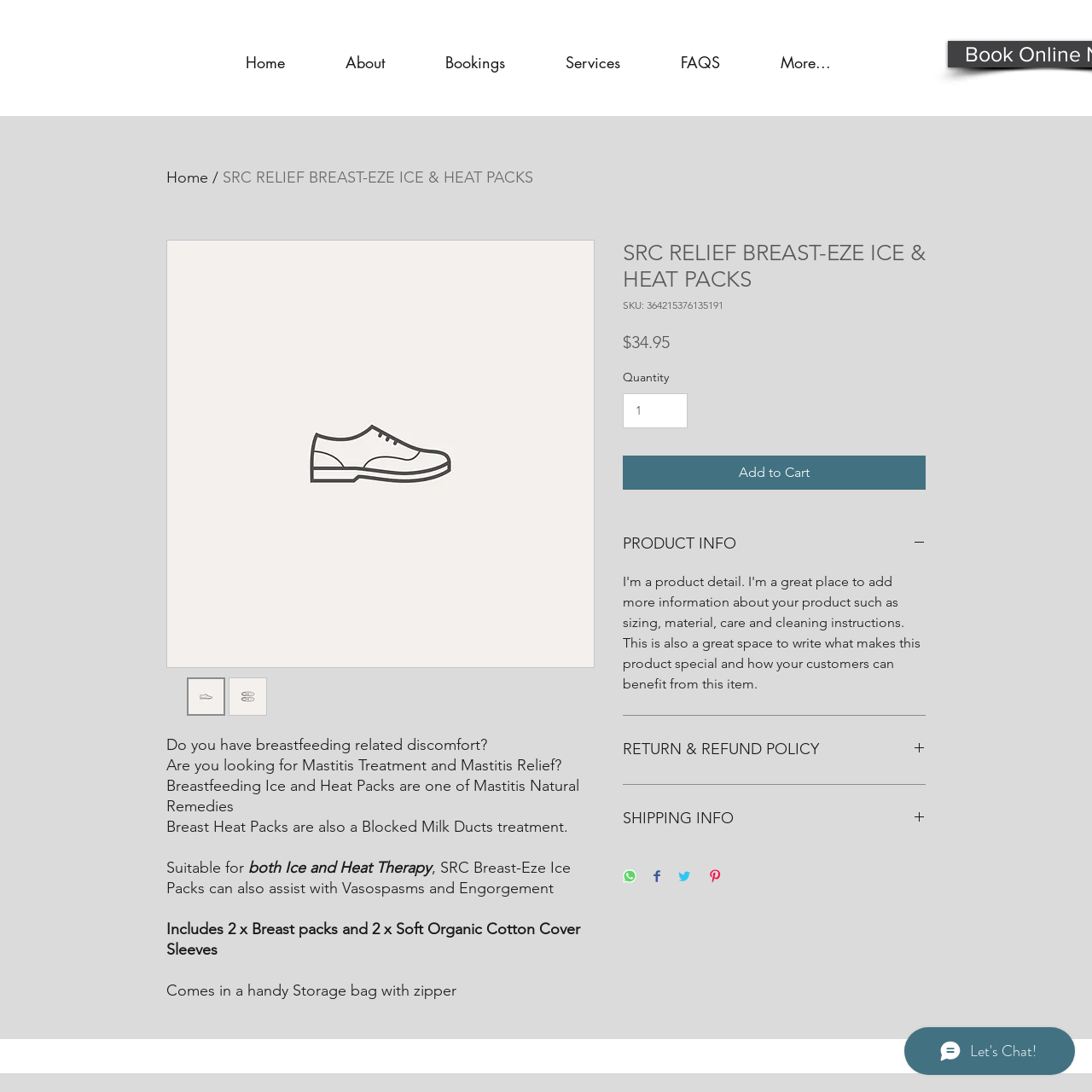Locate the bounding box coordinates of the area you need to click to fulfill this instruction: 'view college directory'. The coordinates must be in the form of four float numbers ranging from 0 to 1: [left, top, right, bottom].

None